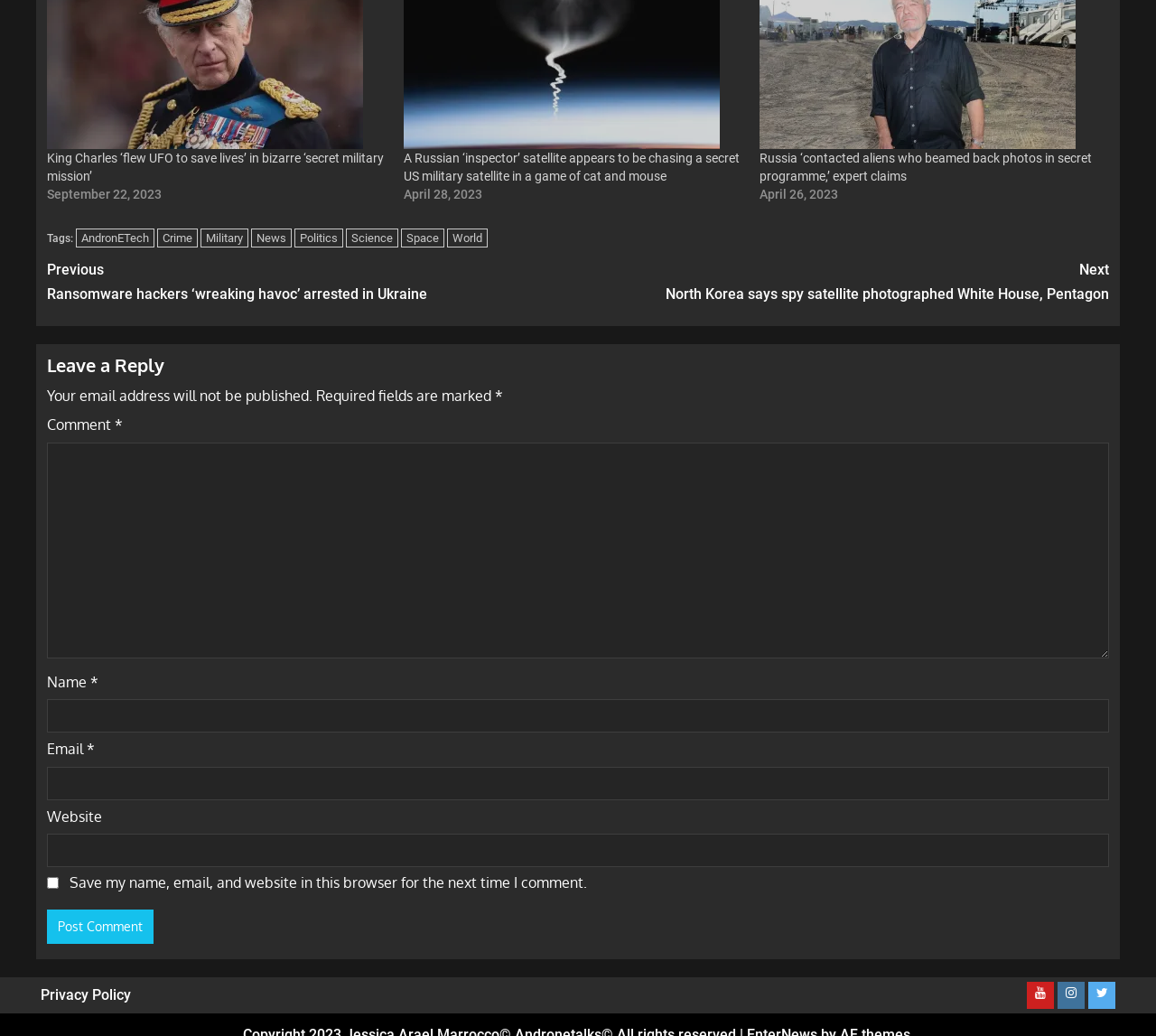Determine the bounding box coordinates (top-left x, top-left y, bottom-right x, bottom-right y) of the UI element described in the following text: parent_node: Website name="url"

[0.041, 0.805, 0.959, 0.837]